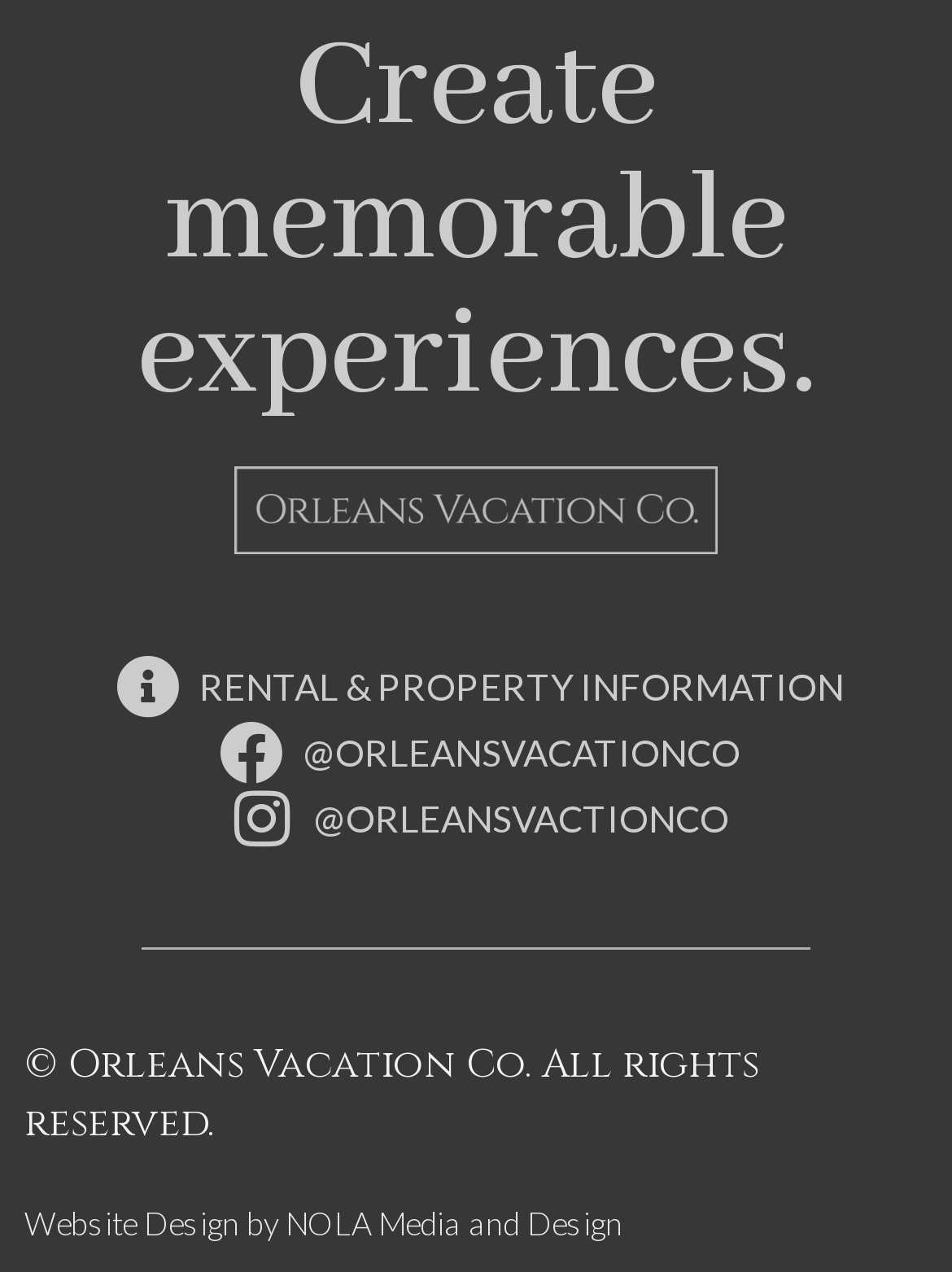Provide your answer to the question using just one word or phrase: What is the theme of the experiences created?

Memorable experiences